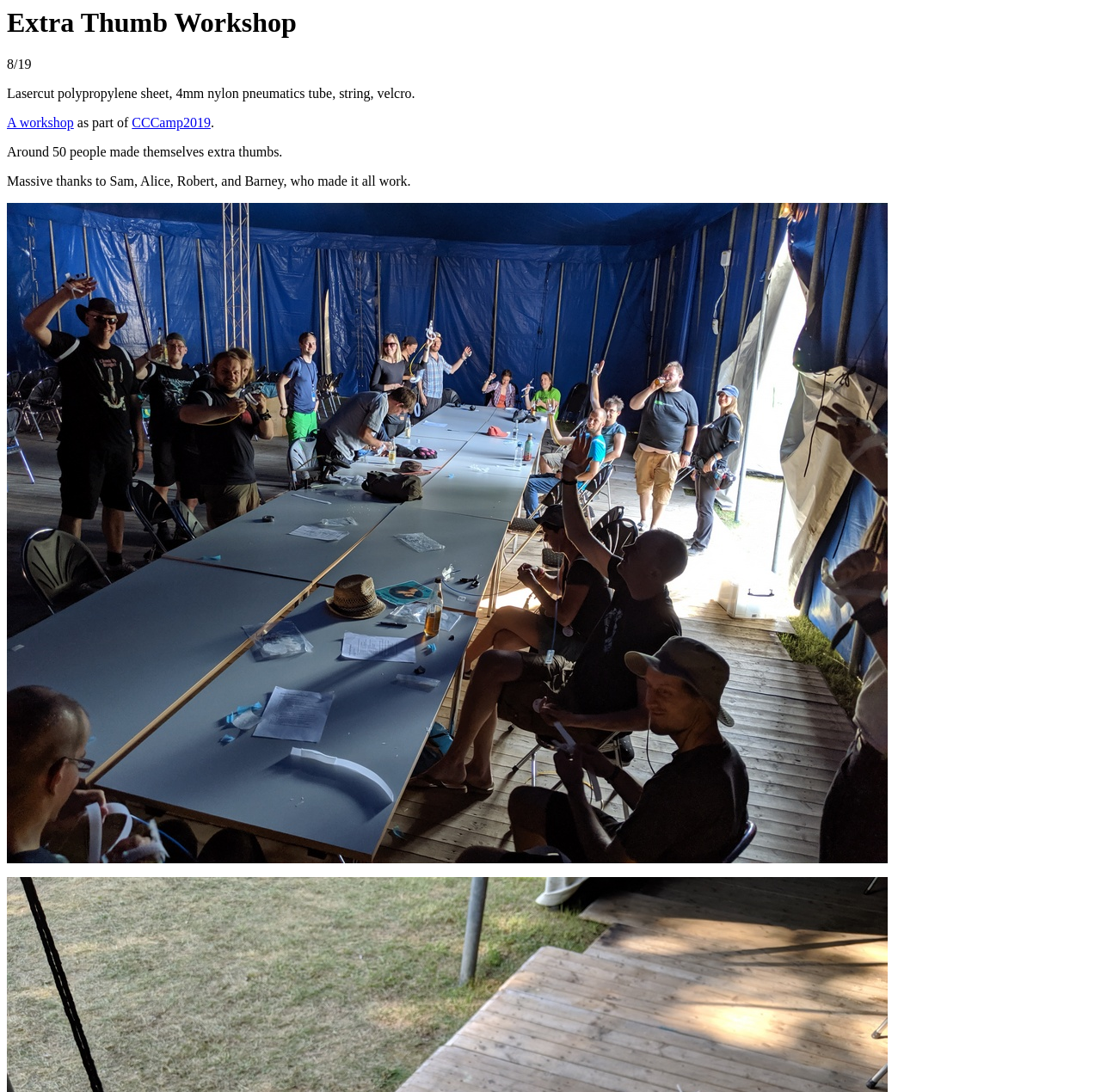Respond with a single word or short phrase to the following question: 
What is the event where the workshop took place?

CCCamp2019